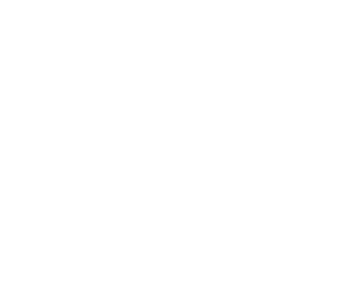Please answer the following question using a single word or phrase: 
What is the purpose of the French drain system?

Manage water drainage